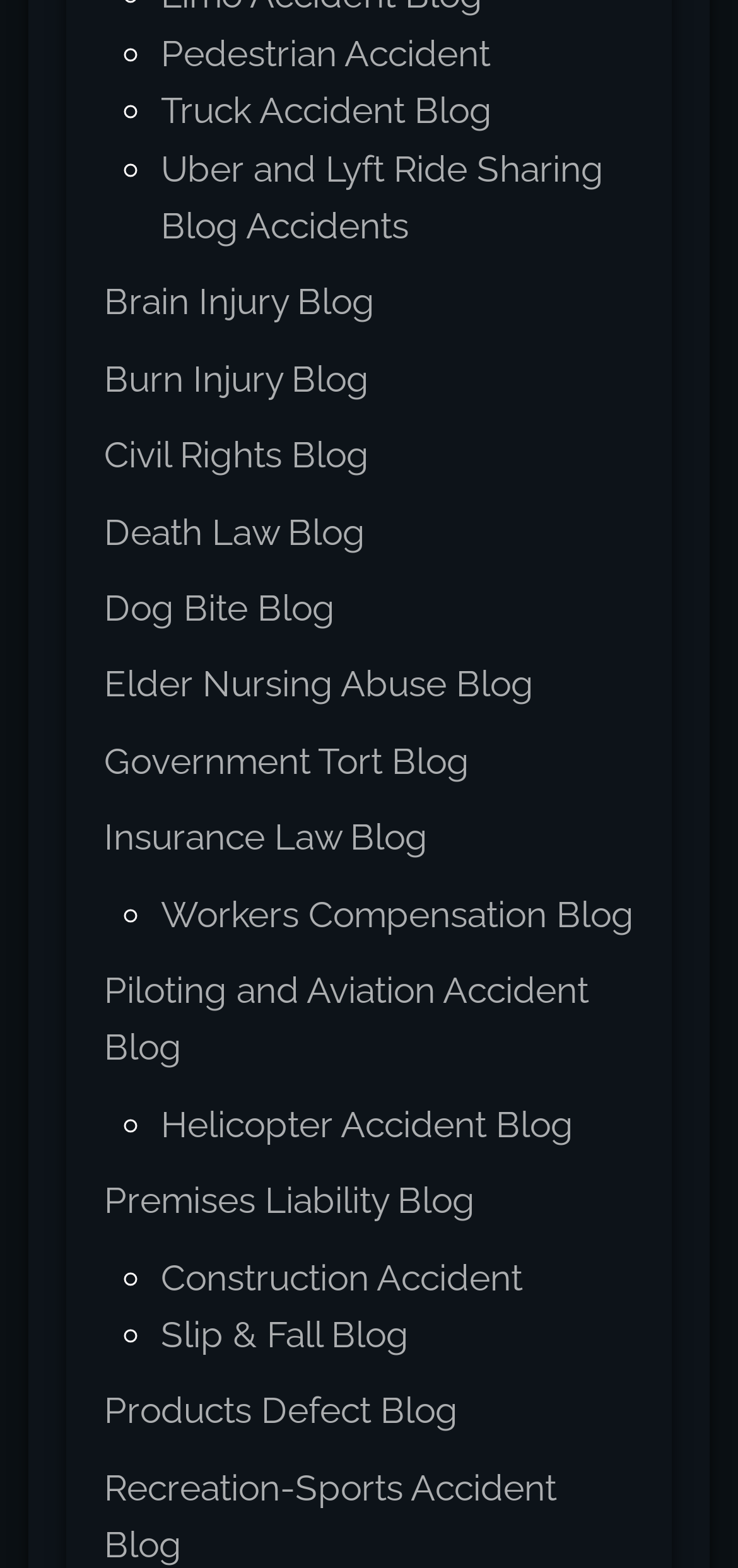What is the last blog category listed?
Answer the question with a single word or phrase by looking at the picture.

Recreation-Sports Accident Blog